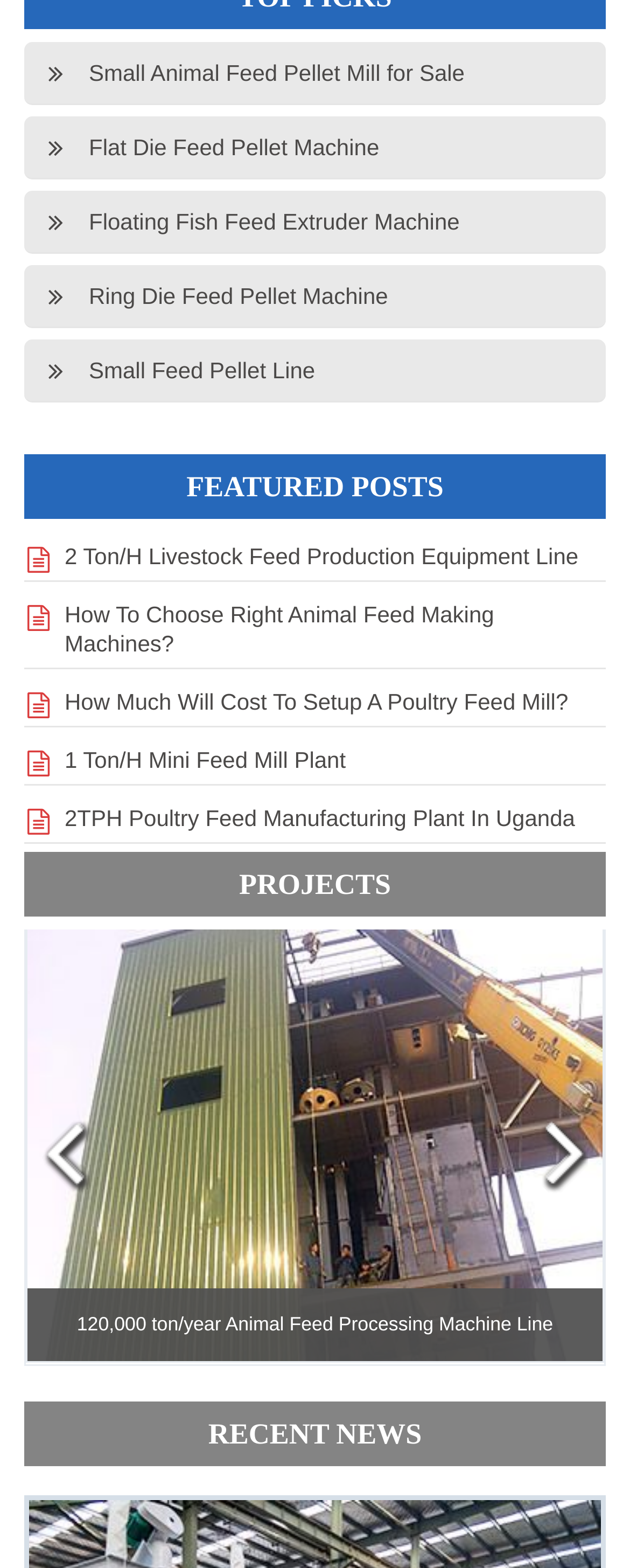Locate the bounding box coordinates of the area where you should click to accomplish the instruction: "Go to projects page".

[0.038, 0.543, 0.962, 0.585]